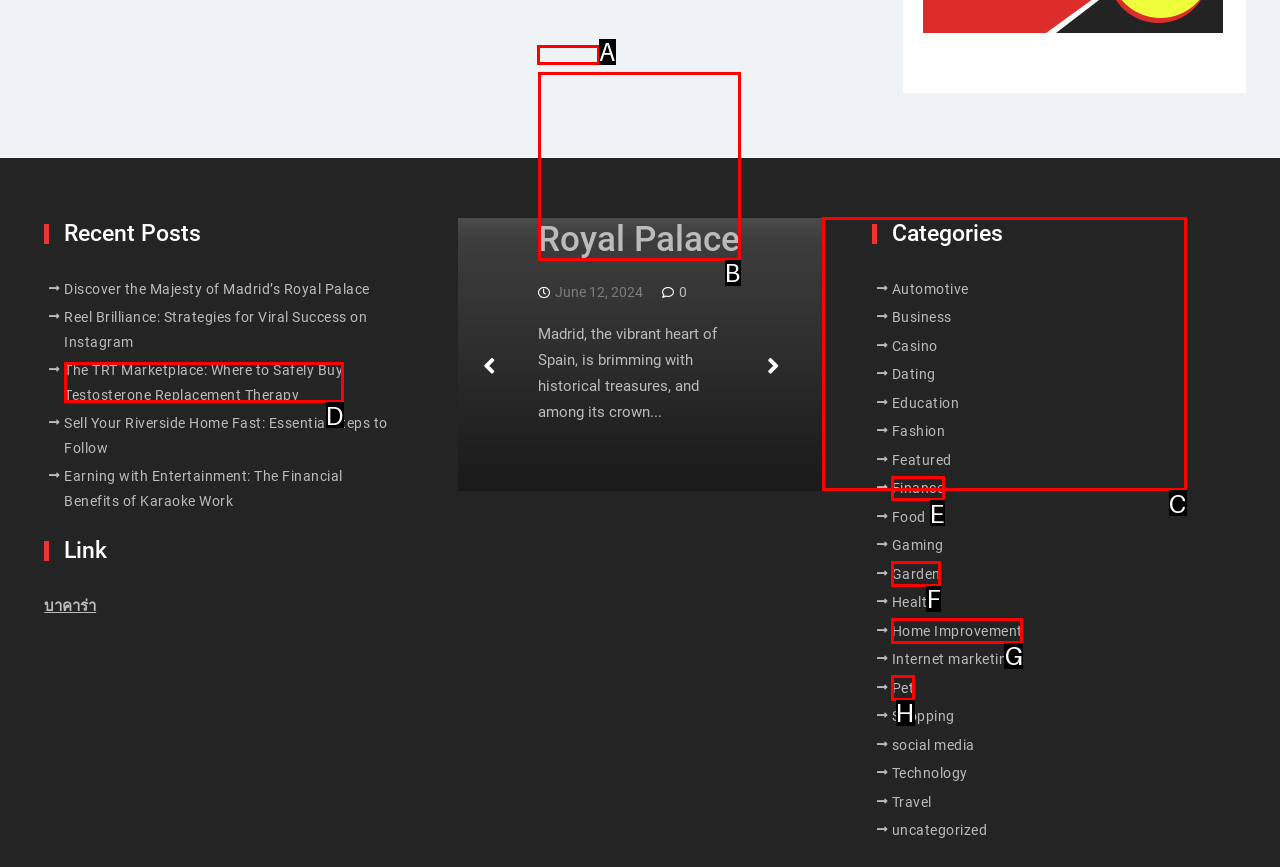Determine the appropriate lettered choice for the task: Click on 'Business'. Reply with the correct letter.

A